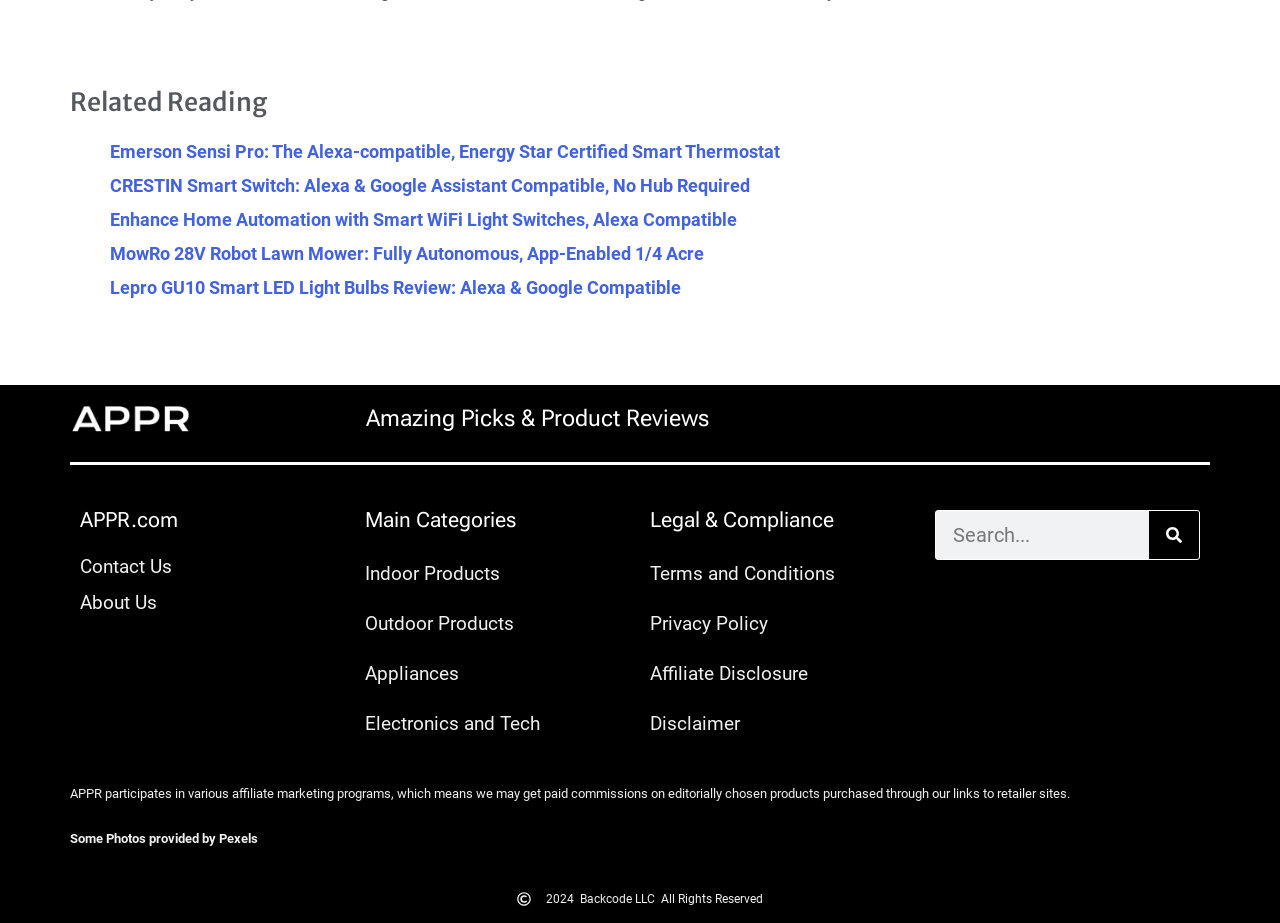Please provide a detailed answer to the question below based on the screenshot: 
What is the year of copyright for the website?

The year of copyright can be found at the bottom of the webpage, where it is stated '2024 Backcode LLC All Rights Reserved', indicating that the website's copyright is valid until 2024.